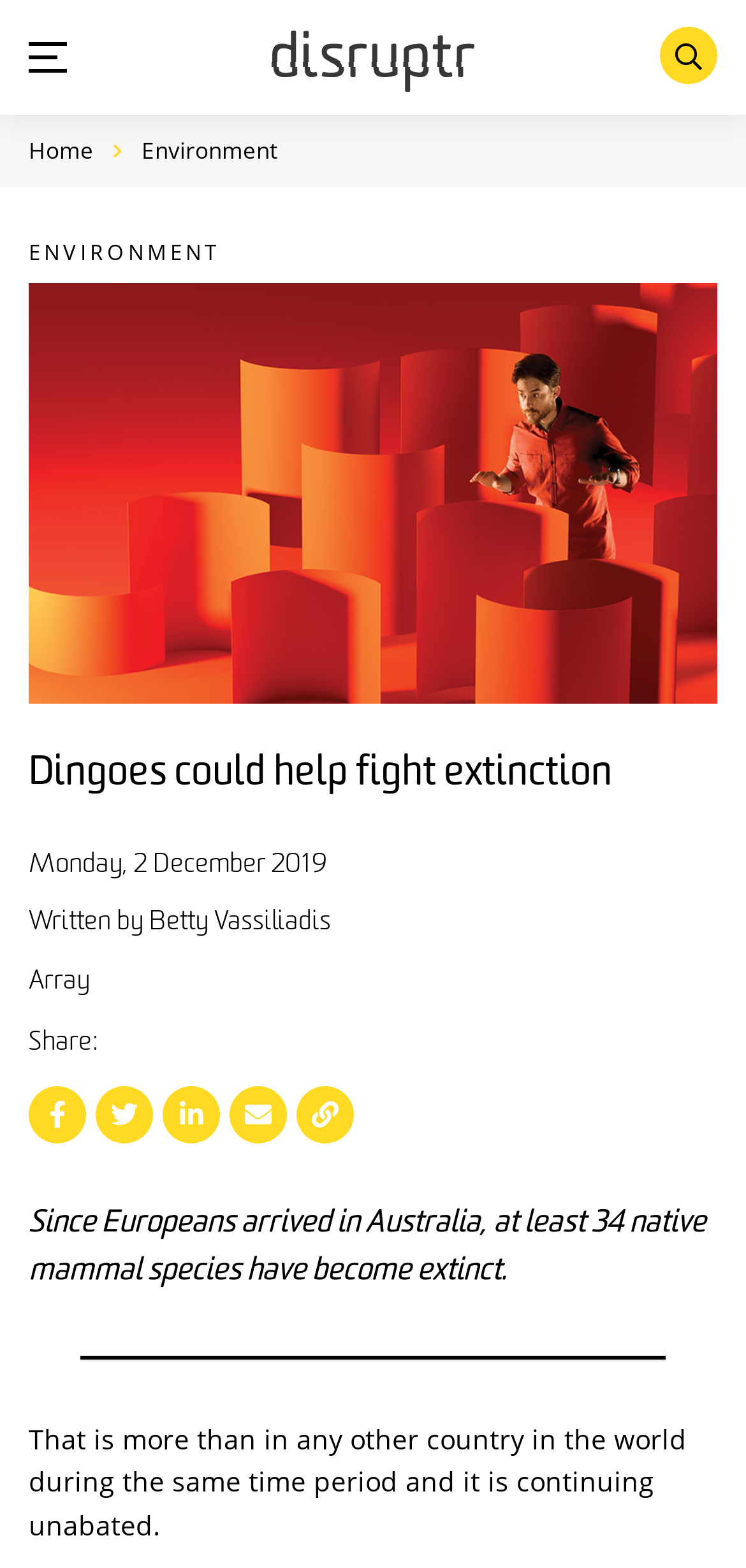Who is the author of the article?
Based on the image, provide your answer in one word or phrase.

Betty Vassiliadis